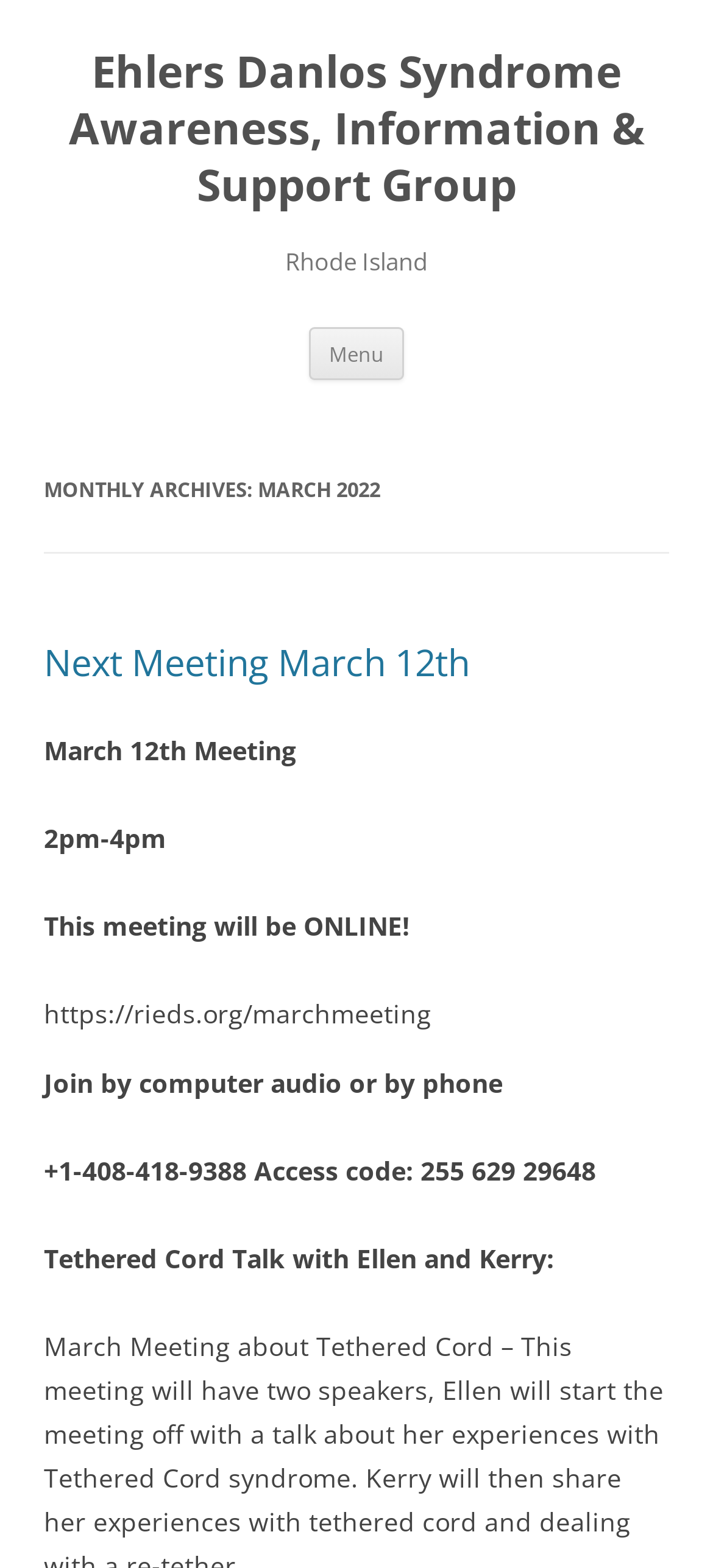What is the URL for the meeting?
Look at the image and answer the question with a single word or phrase.

https://rieds.org/marchmeeting